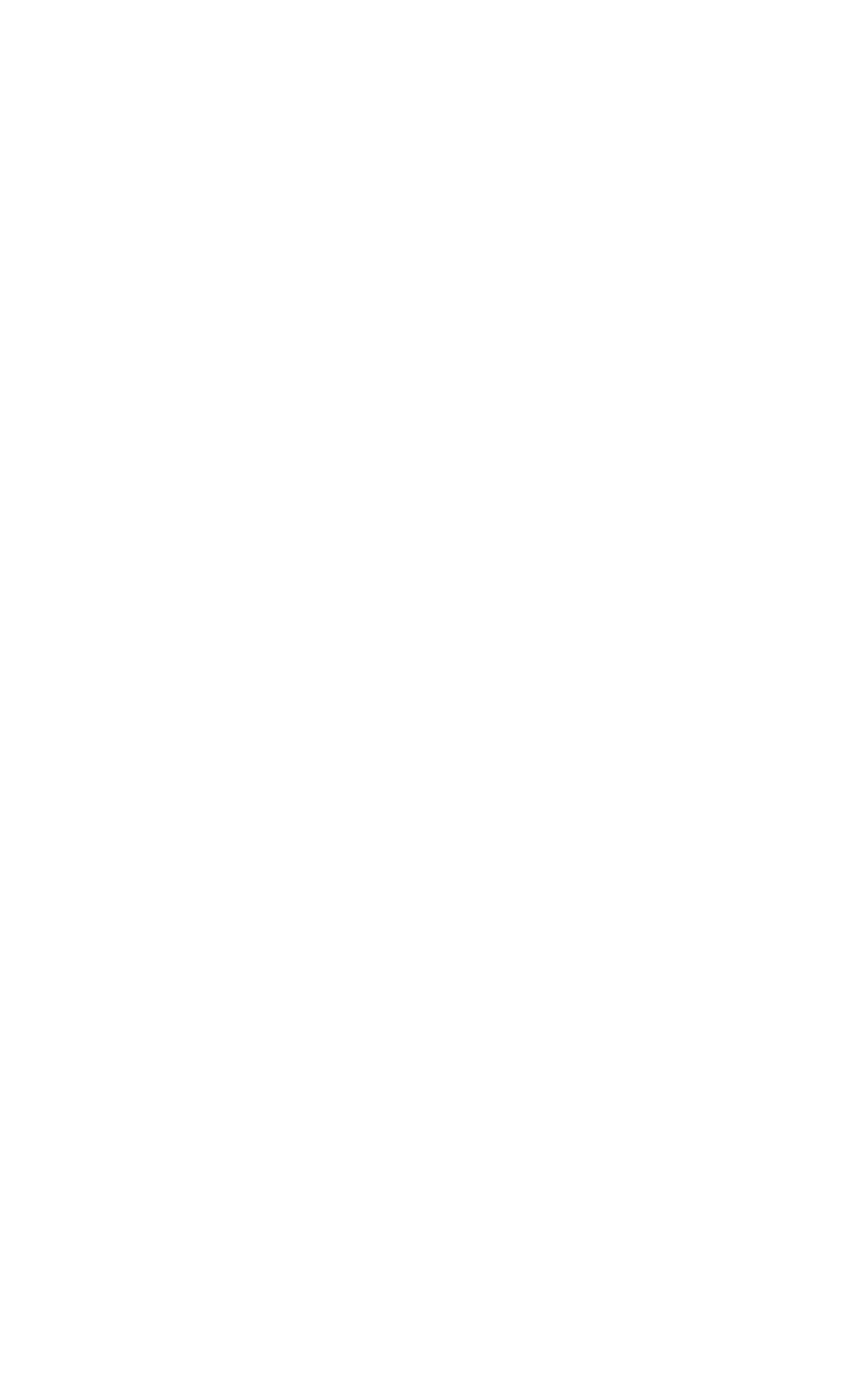How many office locations are listed?
Please use the visual content to give a single word or phrase answer.

5